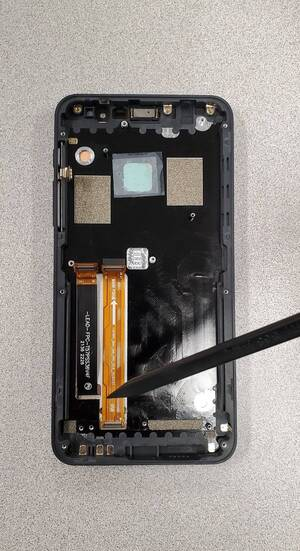Answer in one word or a short phrase: 
What is the color of the background surface?

light gray